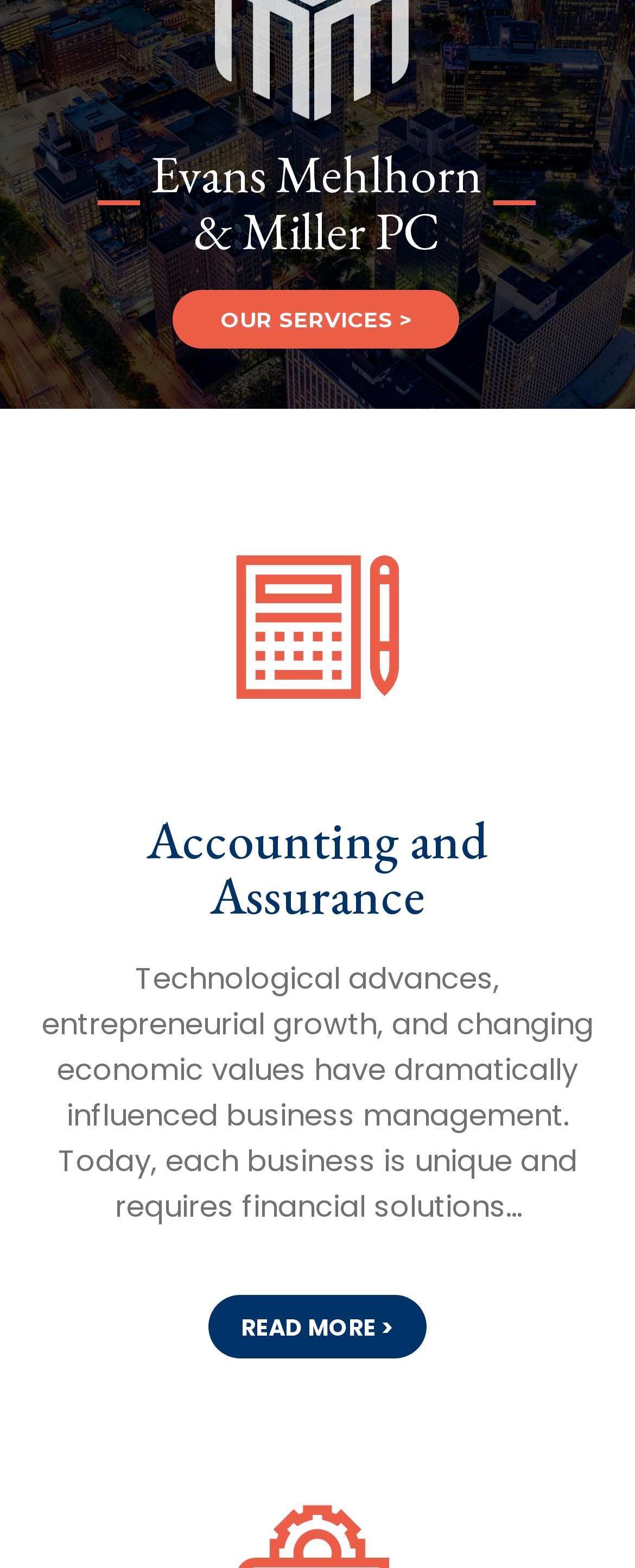Provide the bounding box coordinates for the UI element that is described by this text: "Go to Top". The coordinates should be in the form of four float numbers between 0 and 1: [left, top, right, bottom].

[0.872, 0.293, 0.974, 0.334]